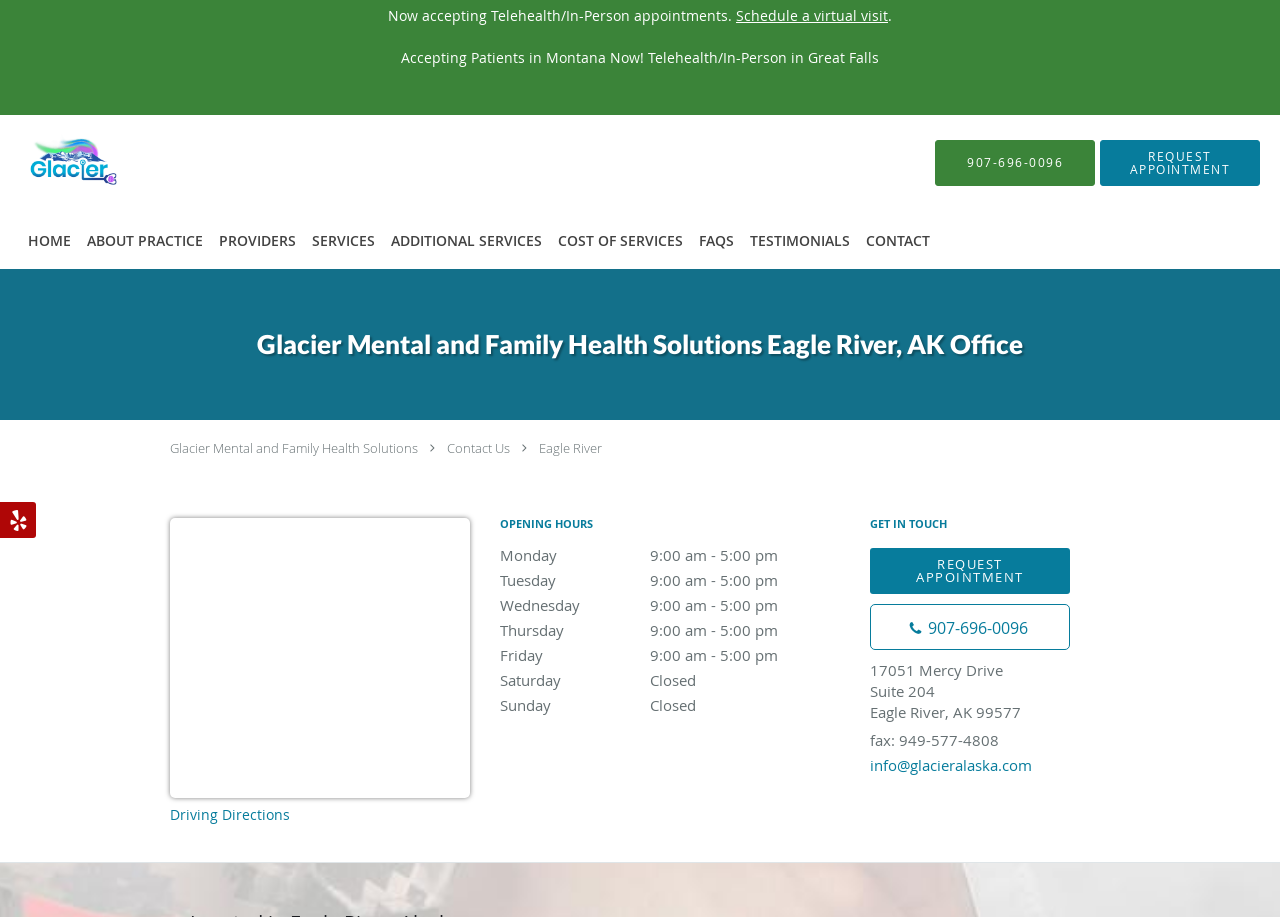What is the address of the practice?
Analyze the image and provide a thorough answer to the question.

I found the address by looking at the section labeled 'GET IN TOUCH', where it lists the address as '17051 Mercy Drive, Suite 204, Eagle River, AK 99577'.